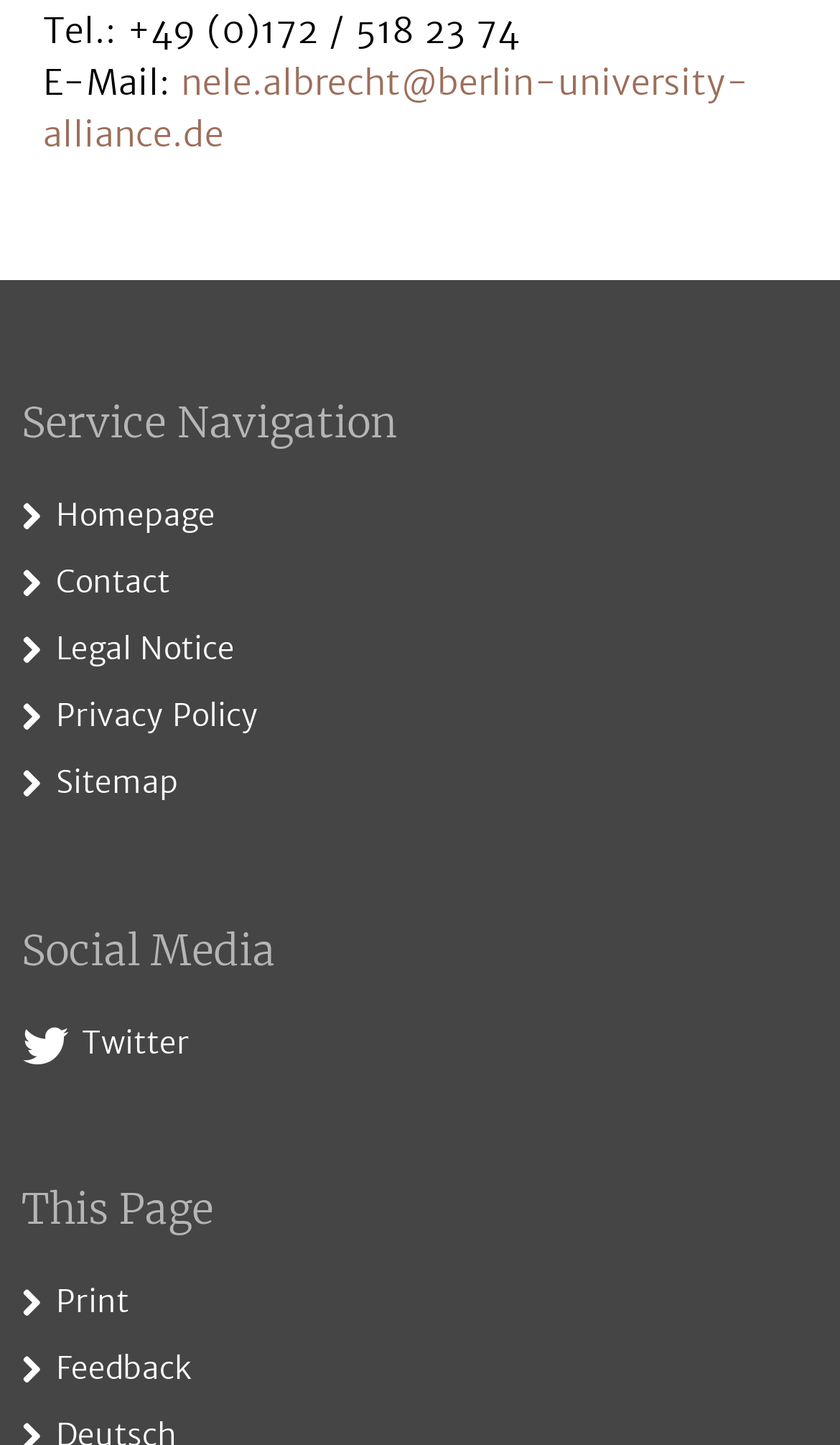What is the email address provided?
Look at the image and provide a short answer using one word or a phrase.

nele.albrecht@berlin-university-alliance.de